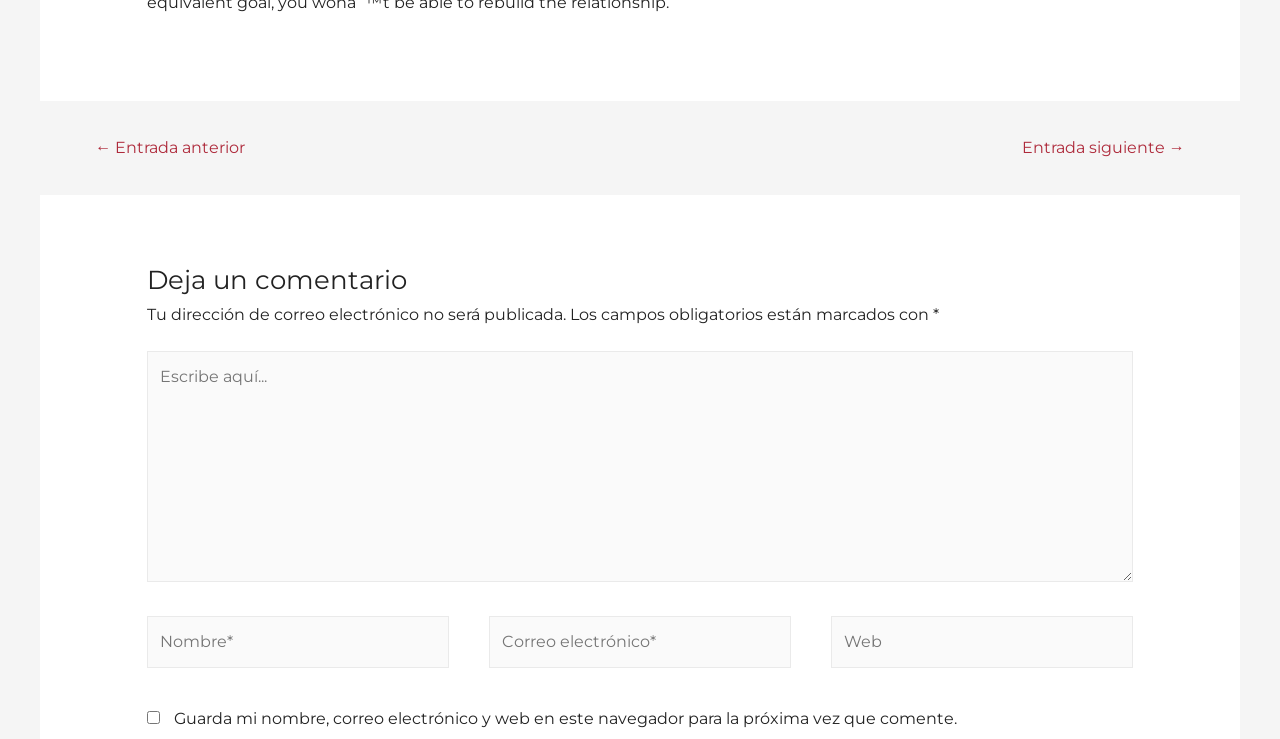Identify the bounding box coordinates of the HTML element based on this description: "parent_node: Nombre* name="author" placeholder="Nombre*"".

[0.115, 0.834, 0.351, 0.903]